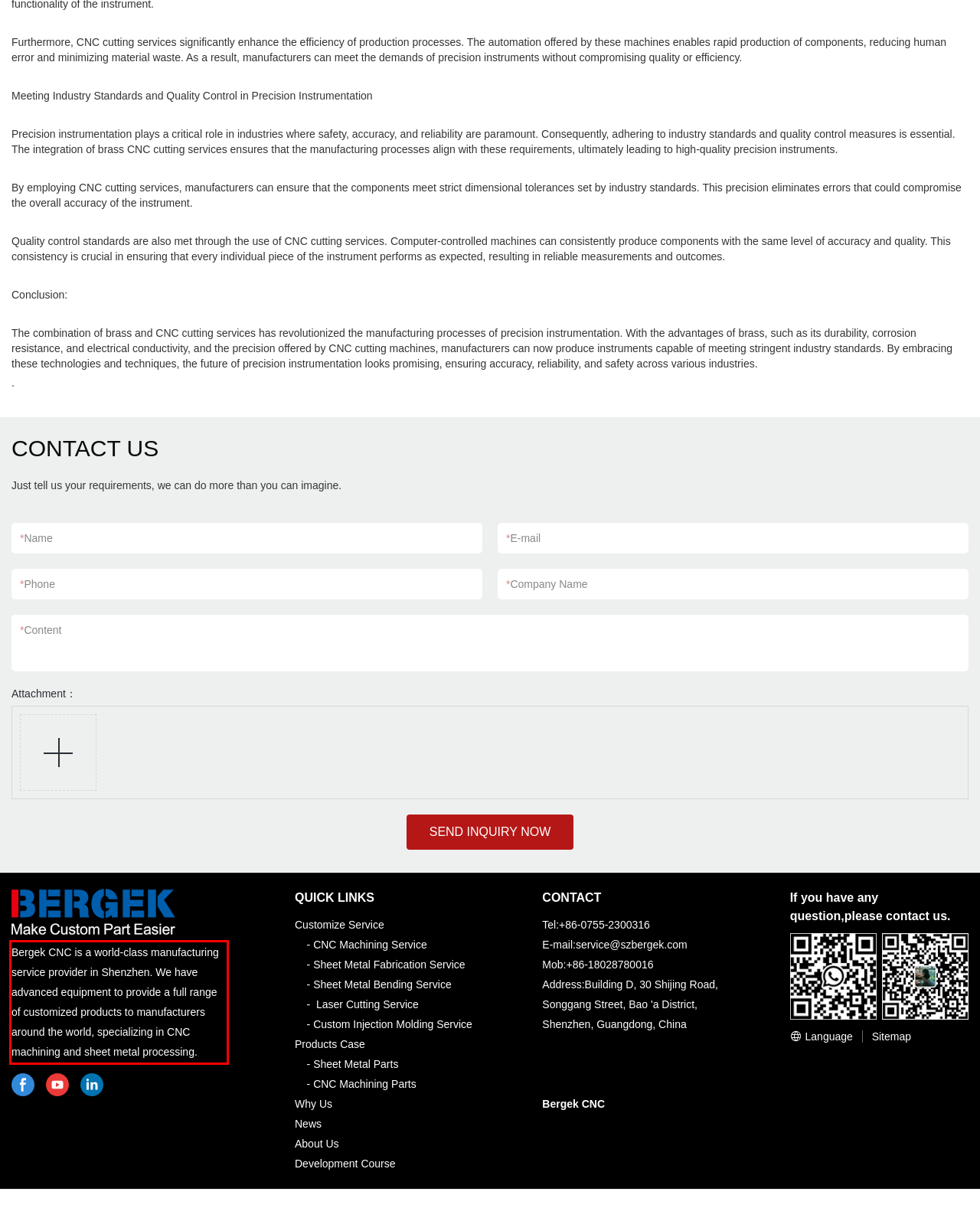Please perform OCR on the text content within the red bounding box that is highlighted in the provided webpage screenshot.

Bergek CNC is a world-class manufacturing service provider in Shenzhen. We have advanced equipment to provide a full range of customized products to manufacturers around the world, specializing in CNC machining and sheet metal processing.